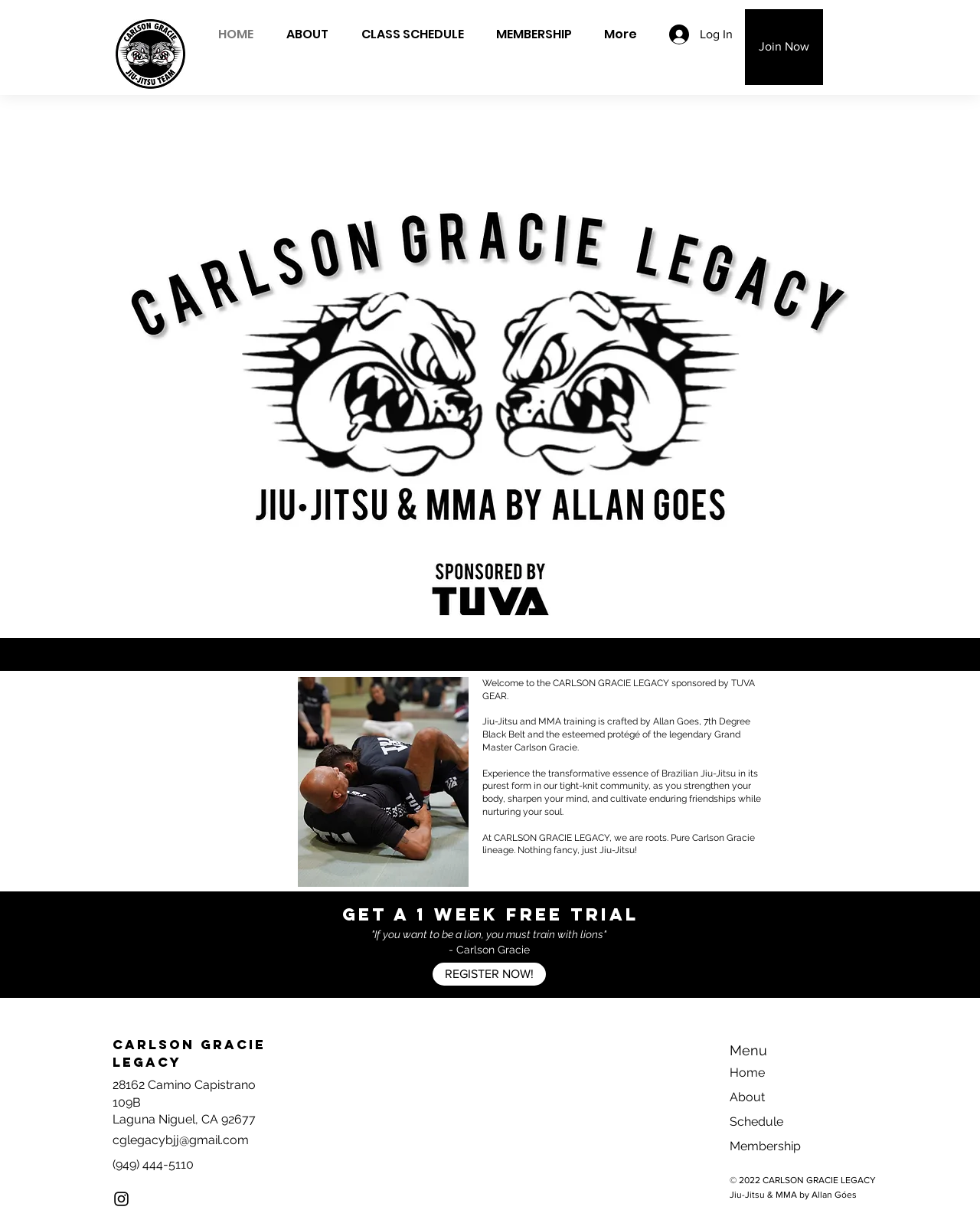Identify the bounding box coordinates of the section to be clicked to complete the task described by the following instruction: "Click the Log In button". The coordinates should be four float numbers between 0 and 1, formatted as [left, top, right, bottom].

[0.672, 0.016, 0.752, 0.041]